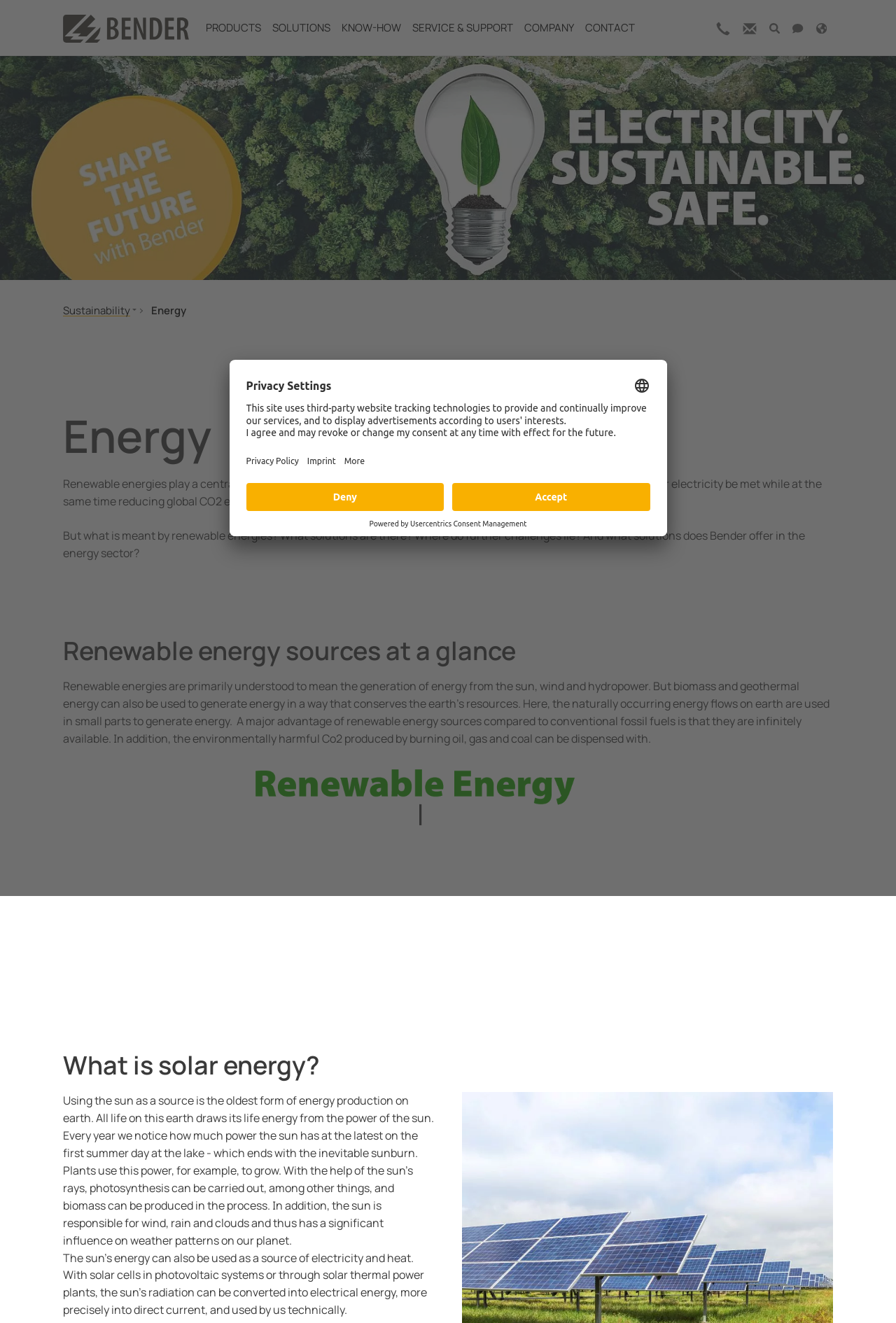Specify the bounding box coordinates of the area to click in order to follow the given instruction: "View the article about Mother’s Day in the Santa Clarita Valley."

None